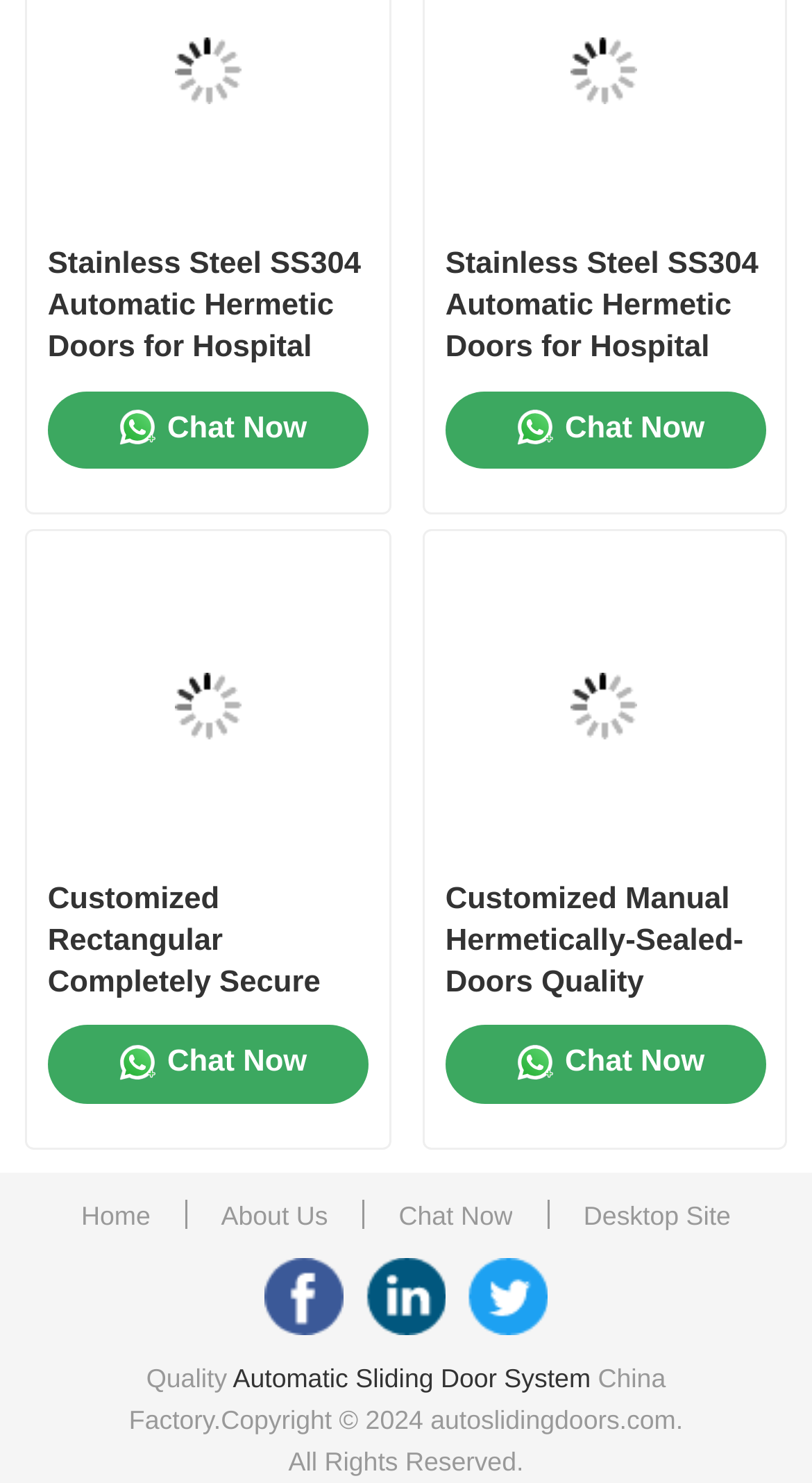Find the bounding box coordinates of the element to click in order to complete this instruction: "Go to the 'About Us' page". The bounding box coordinates must be four float numbers between 0 and 1, denoted as [left, top, right, bottom].

[0.08, 0.182, 0.92, 0.26]